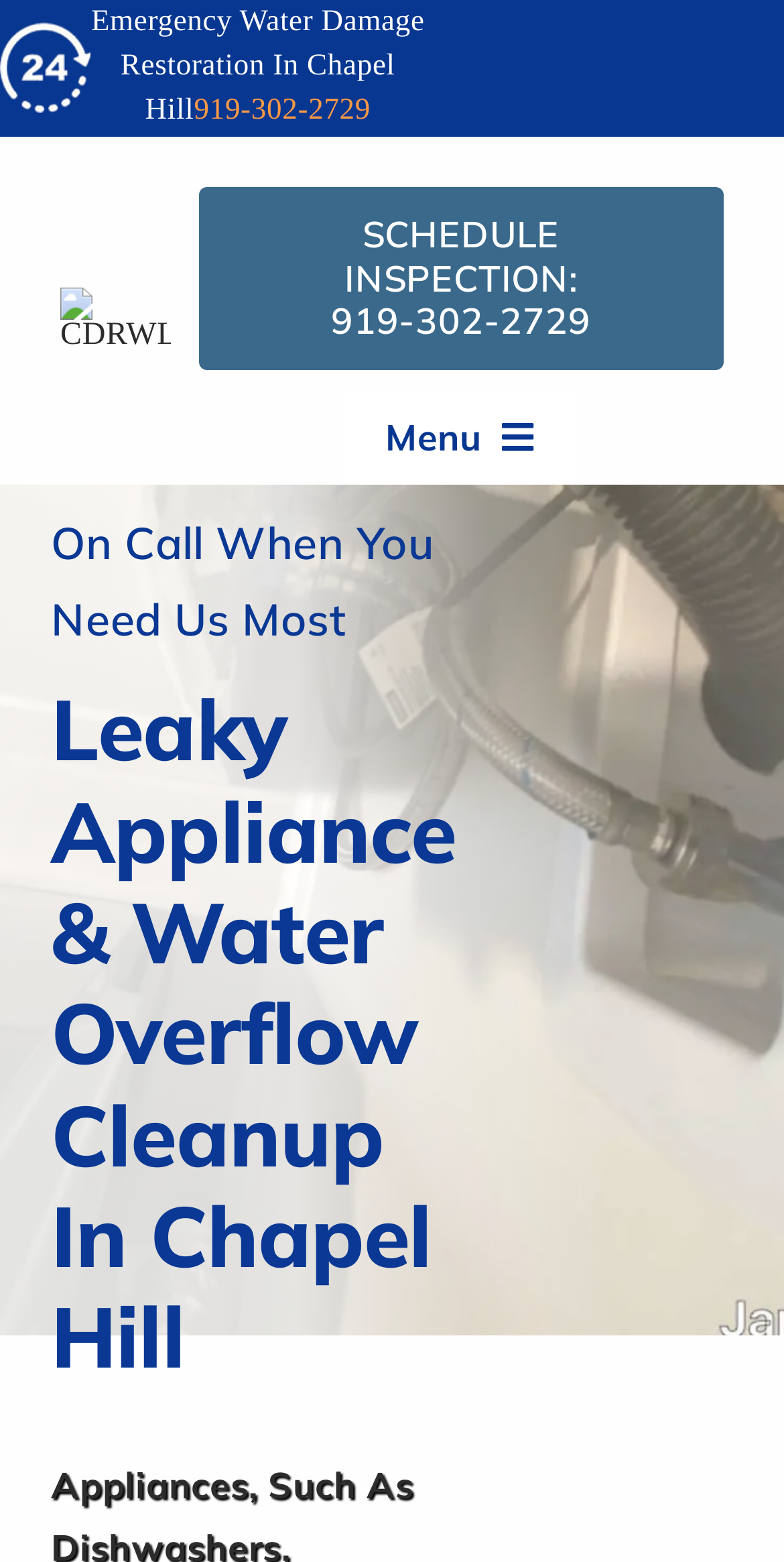Provide the bounding box coordinates of the UI element this sentence describes: "complete".

None